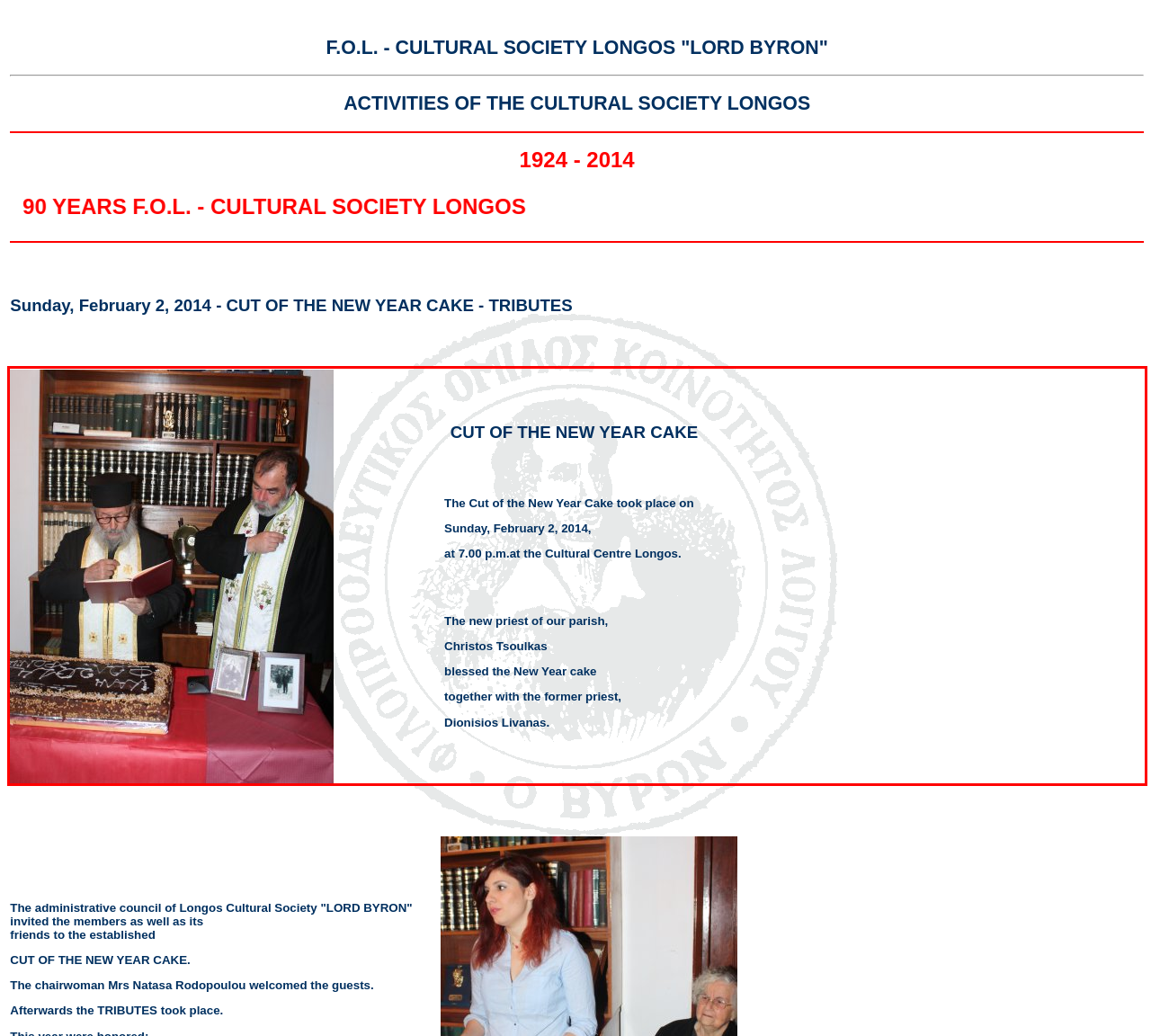By examining the provided screenshot of a webpage, recognize the text within the red bounding box and generate its text content.

CUT OF THE NEW YEAR CAKE The Cut of the New Year Cake took place on Sunday, February 2, 2014, at 7.00 p.m.at the Cultural Centre Longos. The new priest of our parish, Christos Tsoulkas blessed the New Year cake together with the former priest, Dionisios Livanas.